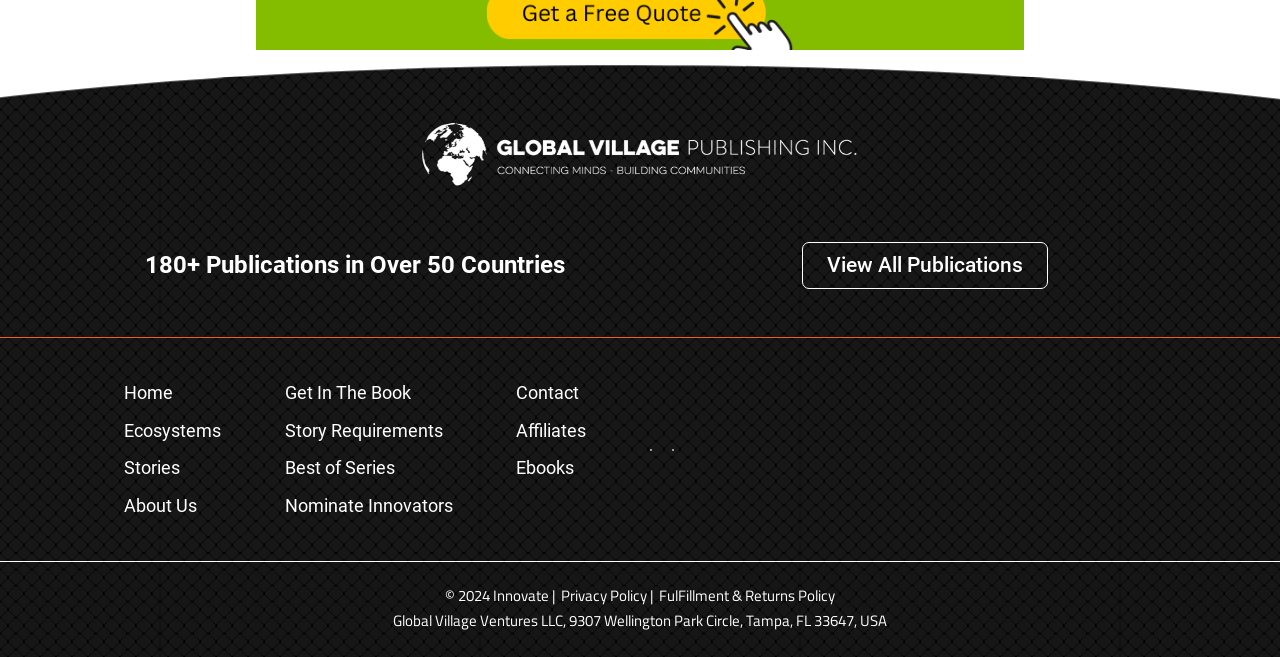Please mark the clickable region by giving the bounding box coordinates needed to complete this instruction: "Read about ecosystems".

[0.097, 0.626, 0.172, 0.684]